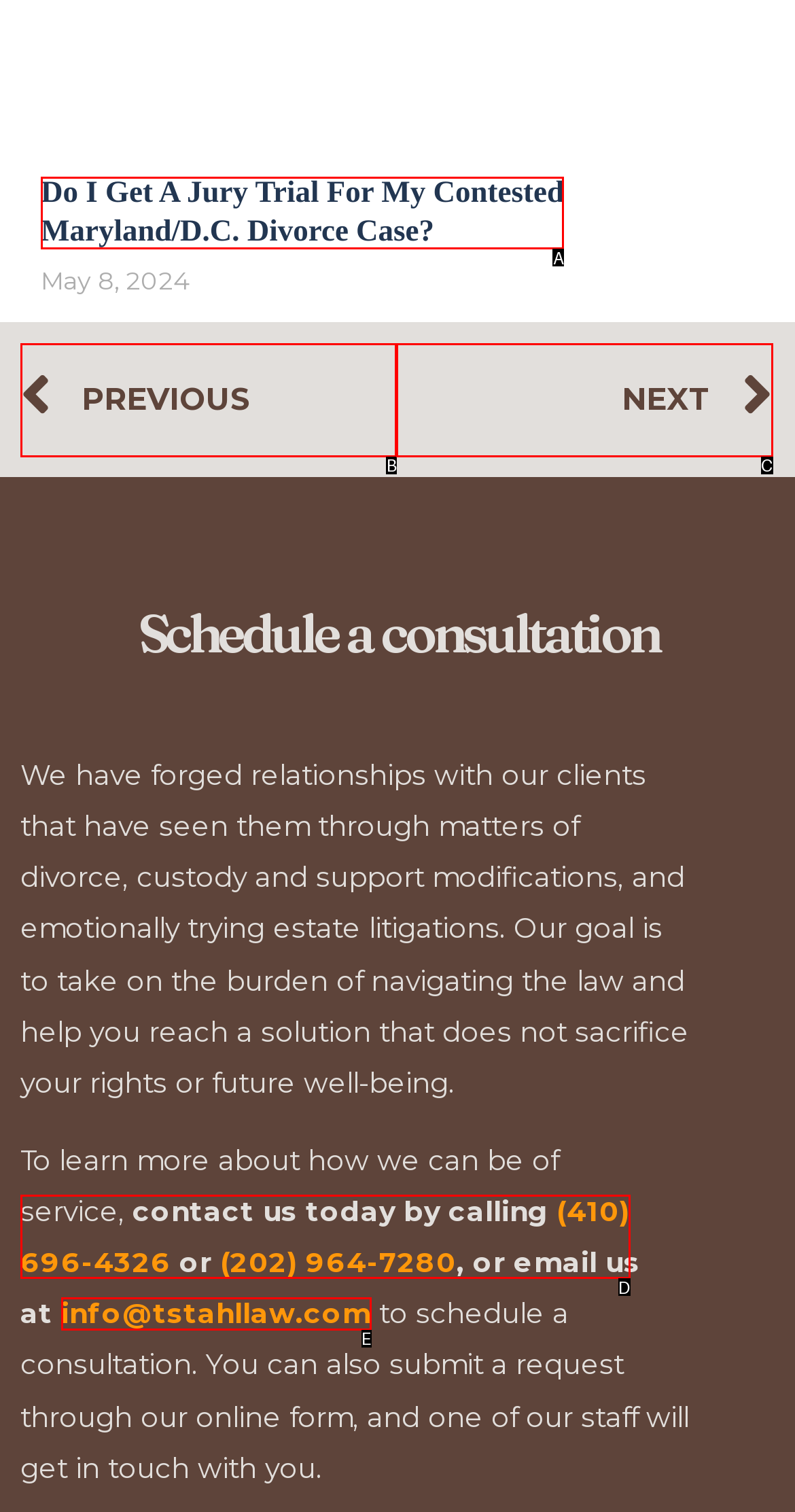Tell me which one HTML element best matches the description: (410) 696-4326 Answer with the option's letter from the given choices directly.

D